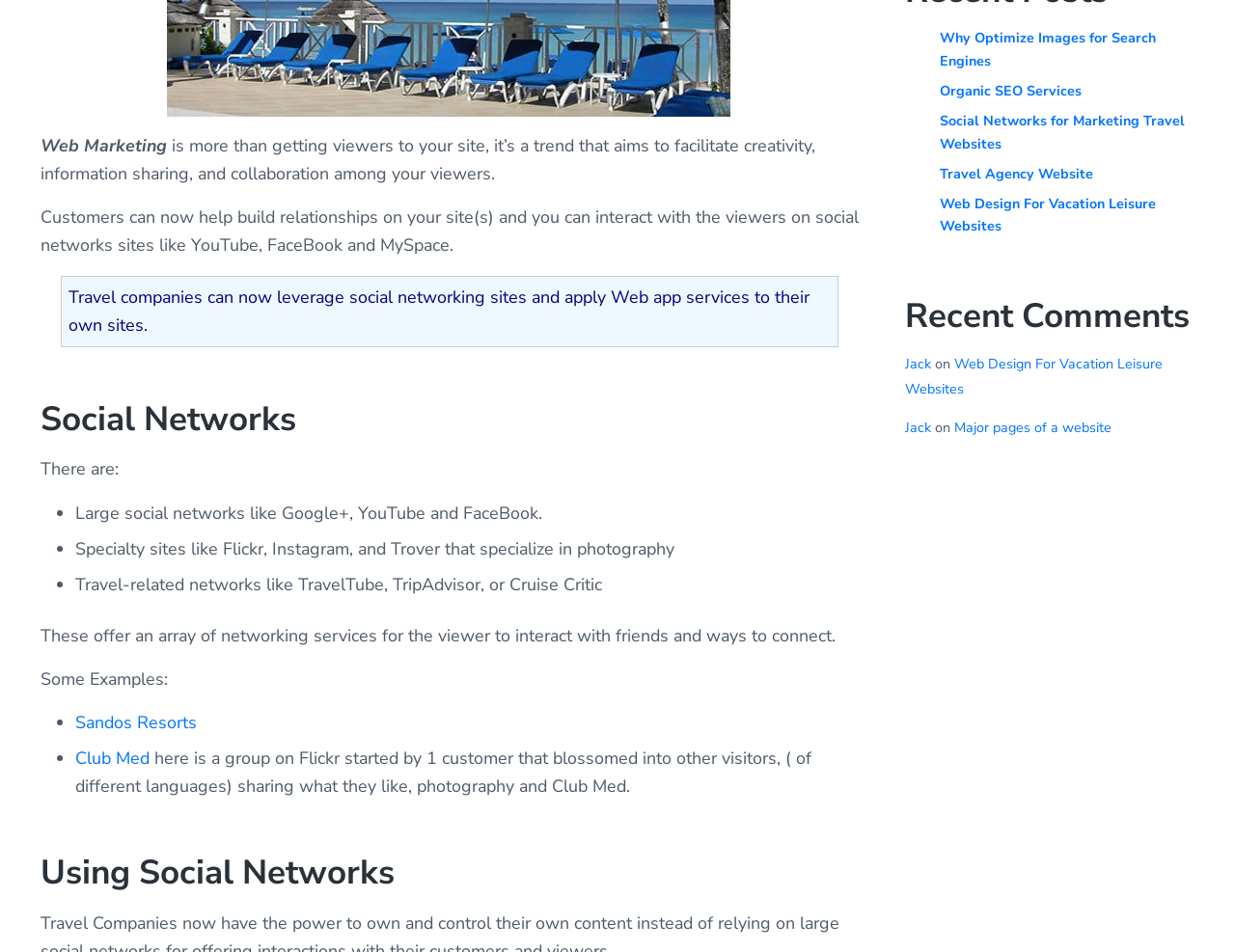Locate the bounding box of the user interface element based on this description: "Organic SEO Services".

[0.761, 0.086, 0.876, 0.105]